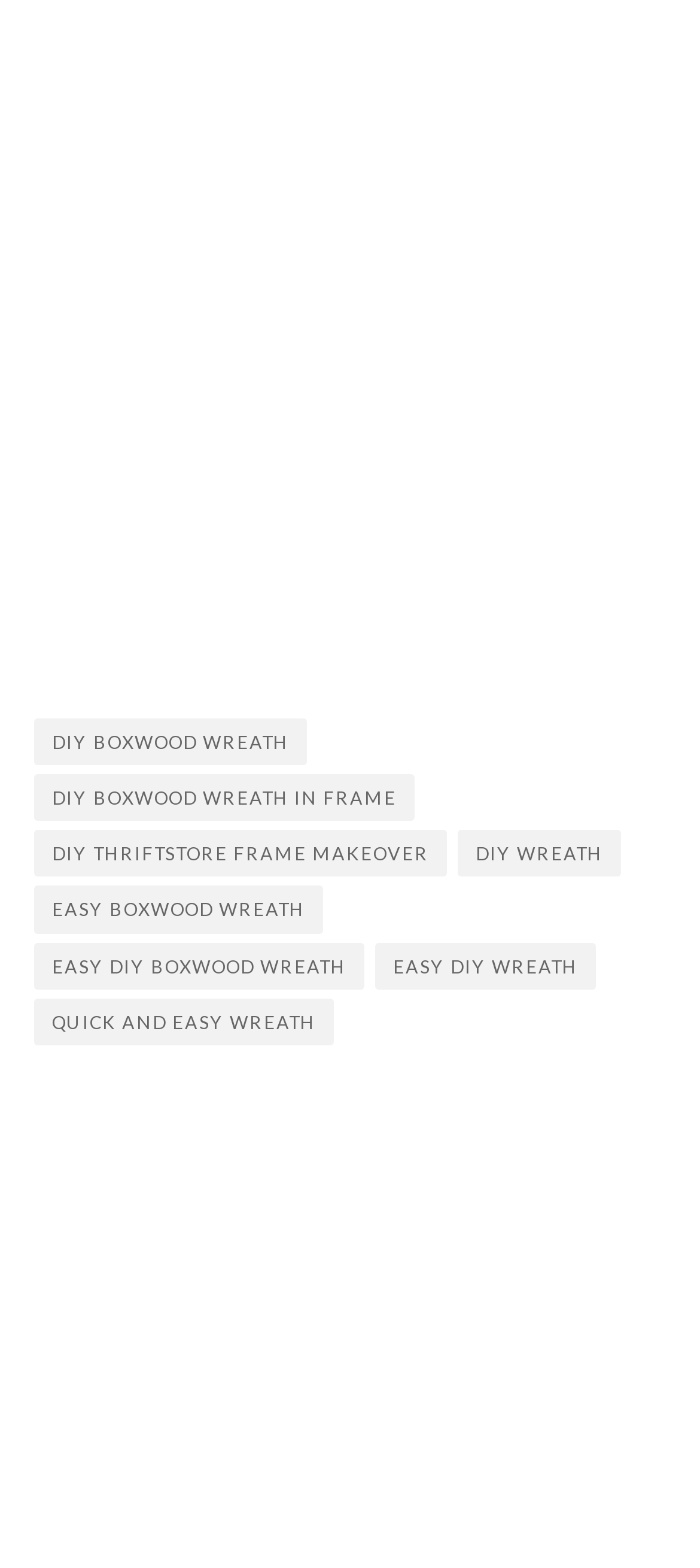Using the webpage screenshot, find the UI element described by diy wreath. Provide the bounding box coordinates in the format (top-left x, top-left y, bottom-right x, bottom-right y), ensuring all values are floating point numbers between 0 and 1.

[0.654, 0.086, 0.887, 0.116]